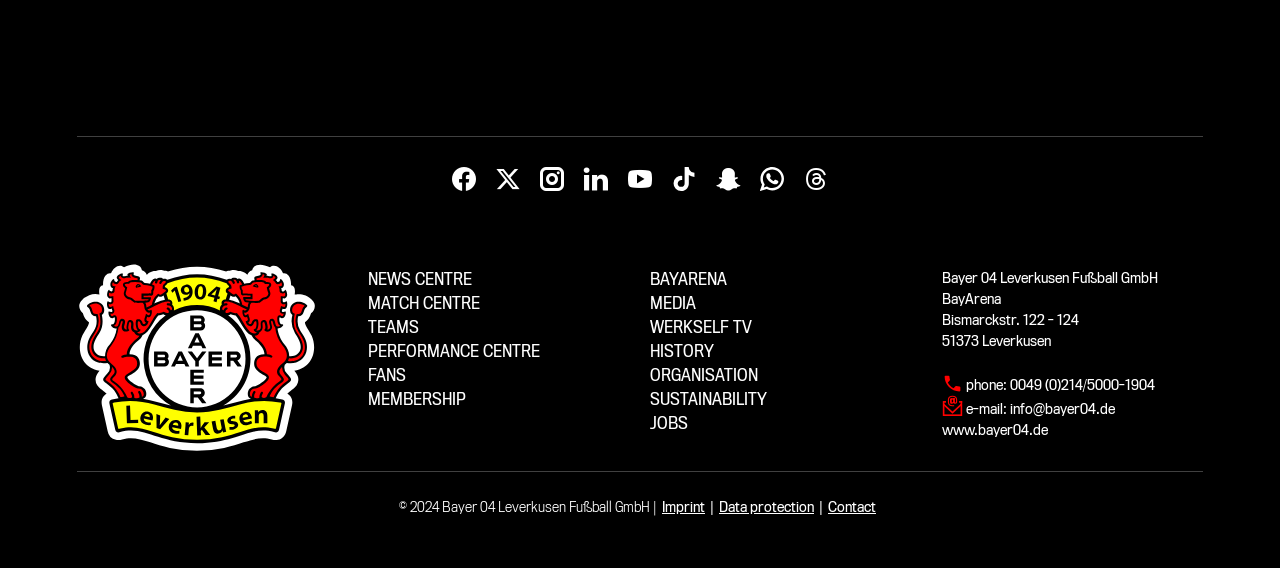What is the email address of the team?
Please answer using one word or phrase, based on the screenshot.

info@bayer04.de